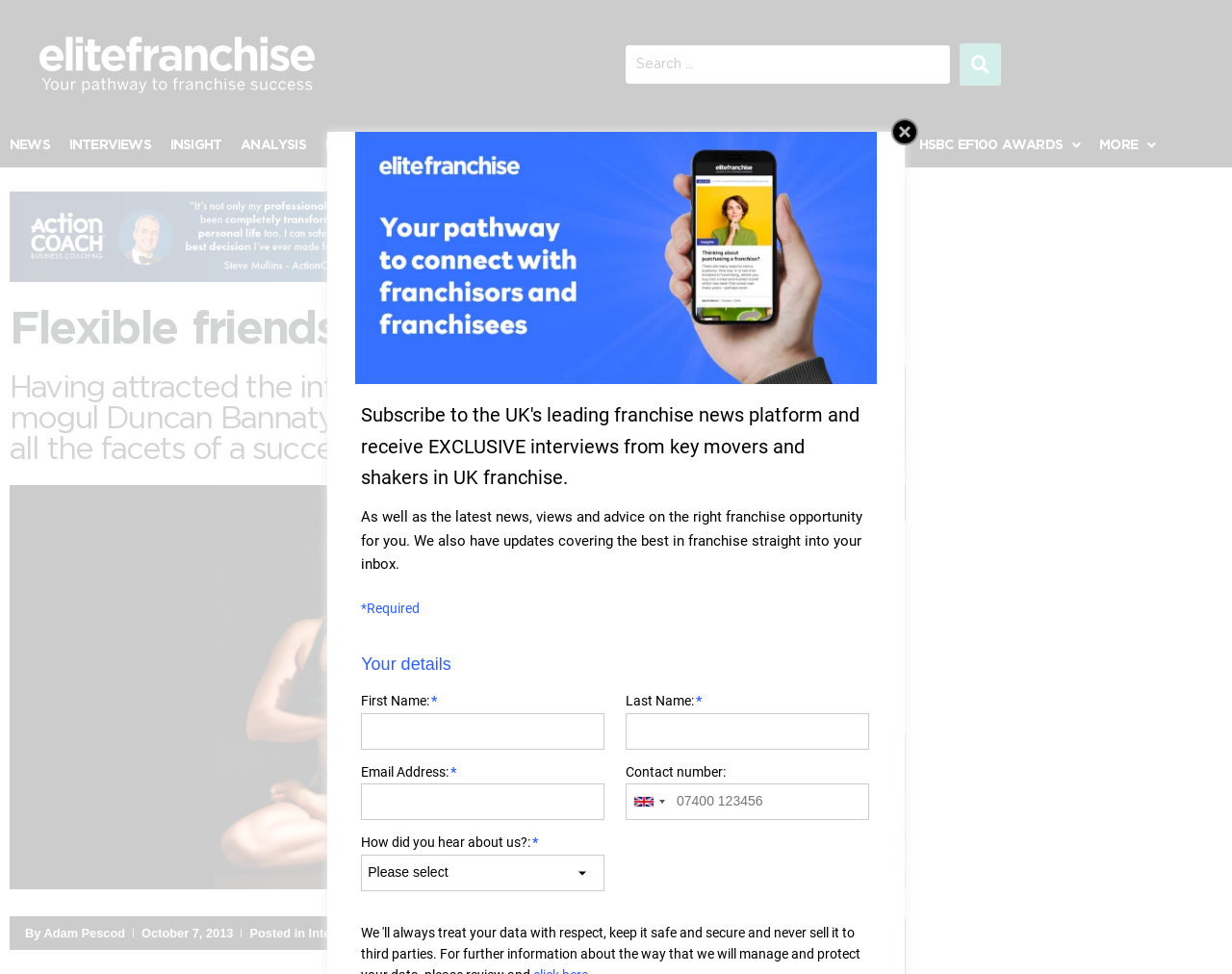Find and provide the bounding box coordinates for the UI element described here: "Finance". The coordinates should be given as four float numbers between 0 and 1: [left, top, right, bottom].

[0.256, 0.133, 0.318, 0.166]